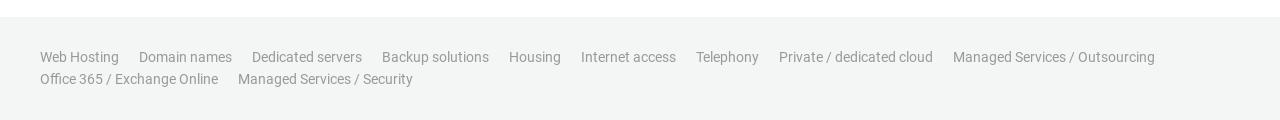Please indicate the bounding box coordinates for the clickable area to complete the following task: "Explore Domain names". The coordinates should be specified as four float numbers between 0 and 1, i.e., [left, top, right, bottom].

[0.109, 0.409, 0.181, 0.542]